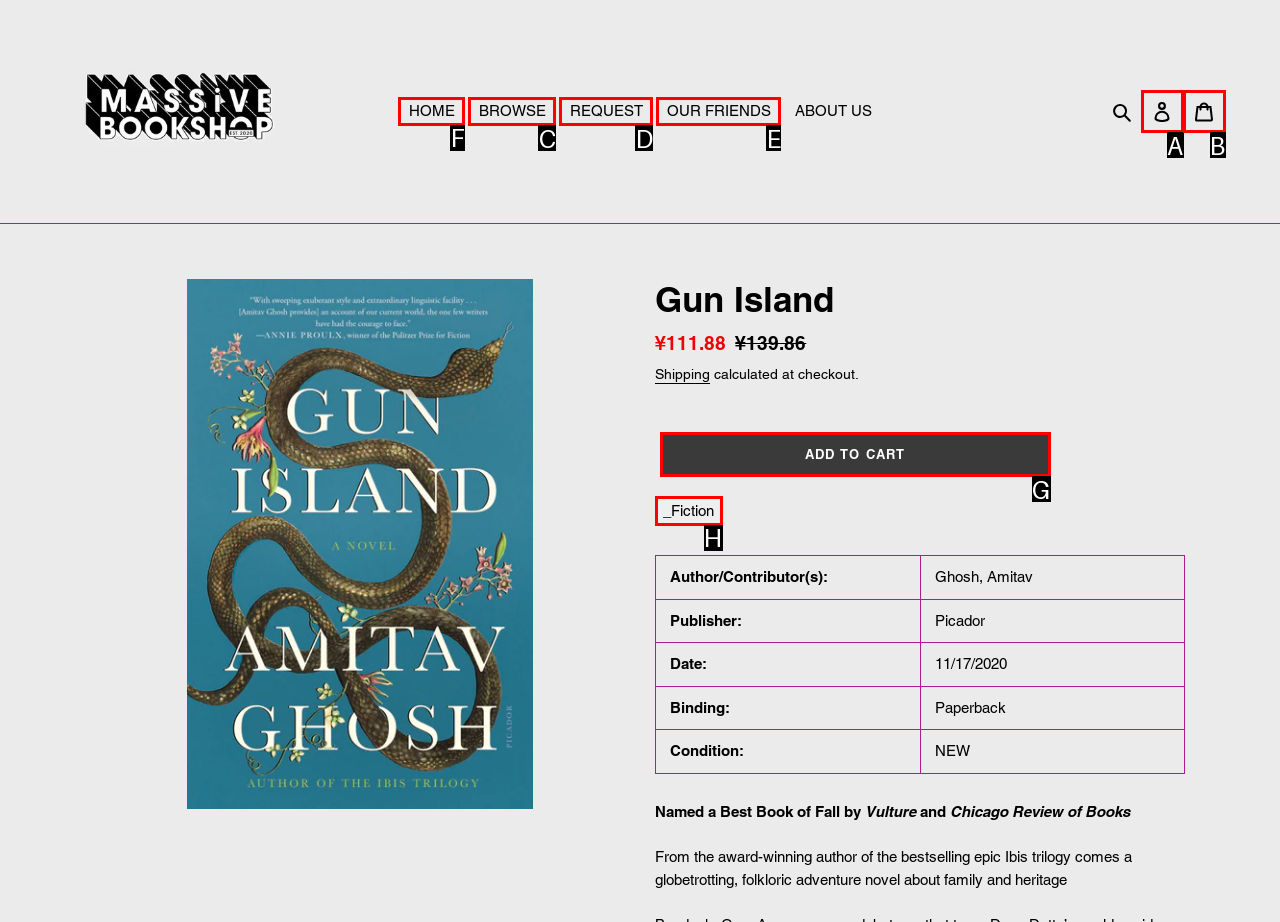For the instruction: Click the 'HOME' link, which HTML element should be clicked?
Respond with the letter of the appropriate option from the choices given.

F